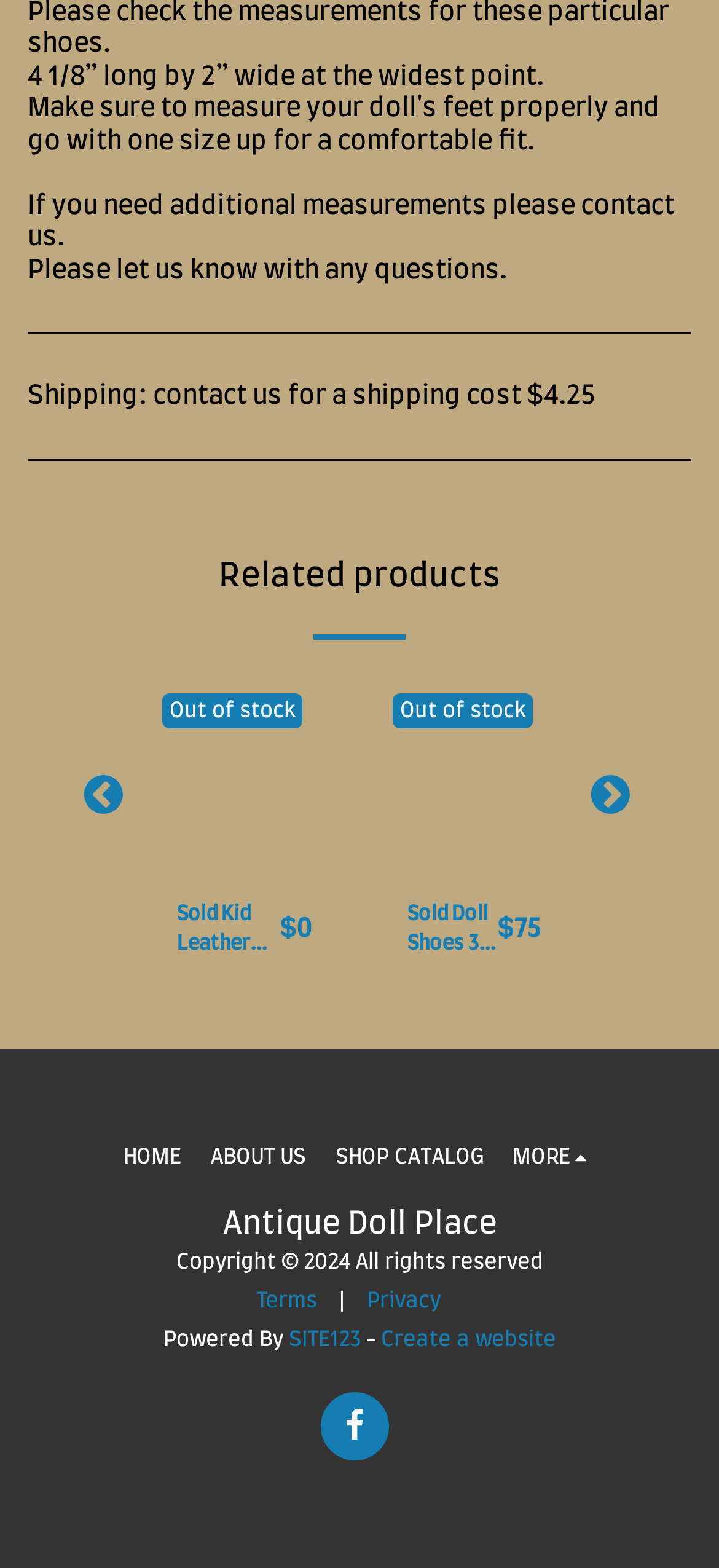Determine the bounding box coordinates of the element's region needed to click to follow the instruction: "Go to home page". Provide these coordinates as four float numbers between 0 and 1, formatted as [left, top, right, bottom].

[0.172, 0.726, 0.251, 0.75]